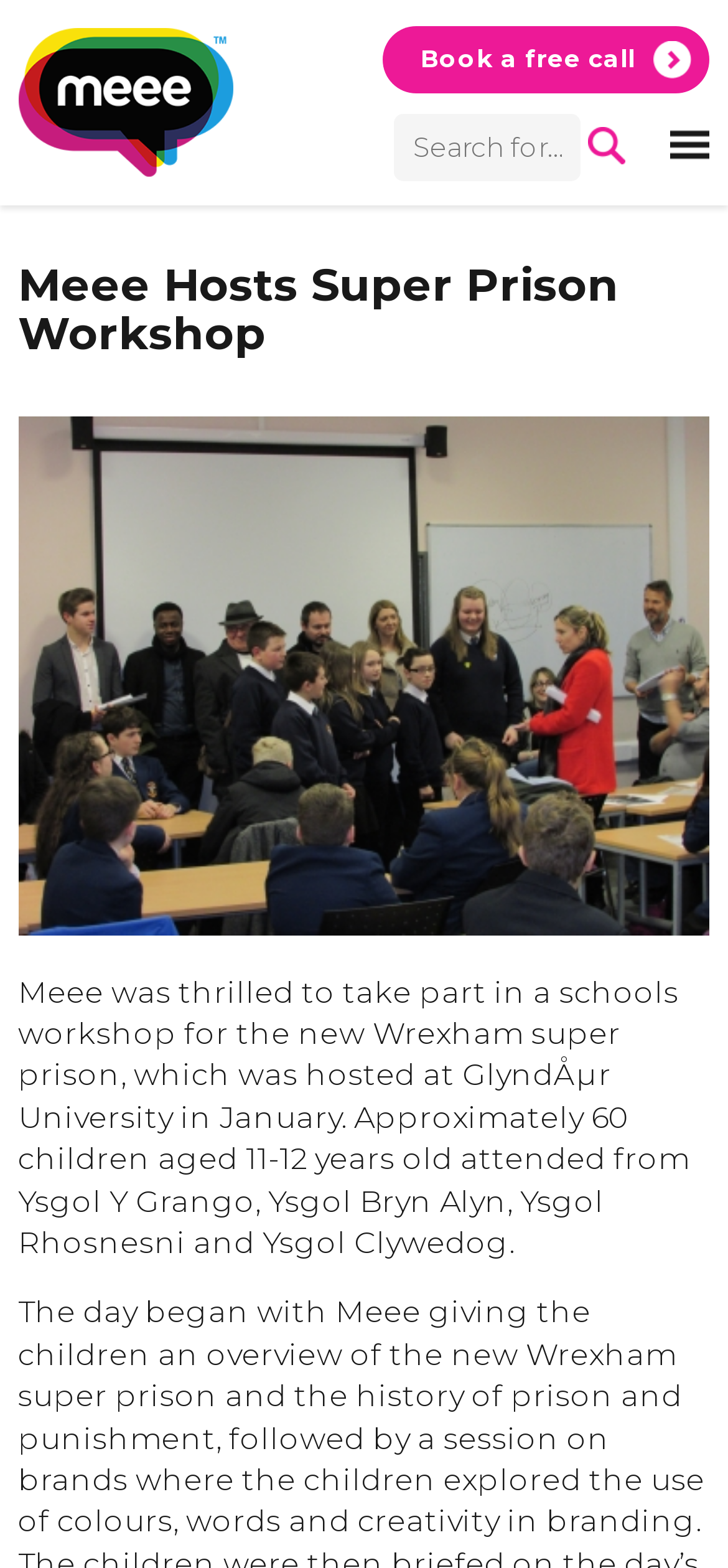What is the event hosted by Meee?
Please provide a comprehensive answer based on the information in the image.

Based on the webpage content, Meee hosted an event called Super Prison Workshop, which was held at Glyndwr University in January. This event was a schools workshop for the new Wrexham super prison, and approximately 60 children aged 11-12 years old attended from four different schools.